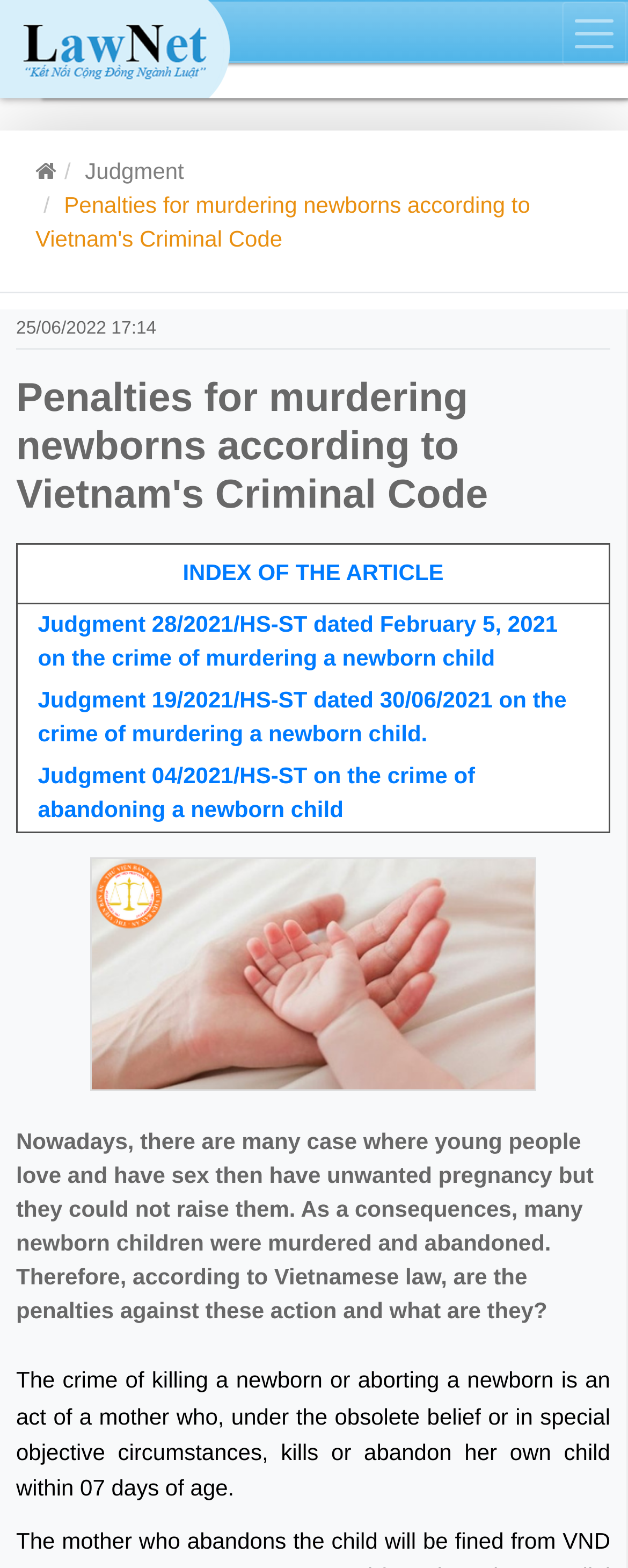What is the age range of newborn children mentioned?
Look at the image and respond to the question as thoroughly as possible.

The age range of newborn children mentioned in the article is 07 days, as stated in the text 'The crime of killing a newborn or aborting a newborn is an act of a mother who, under the obsolete belief or in special objective circumstances, kills or abandon her own child within 07 days of age'.